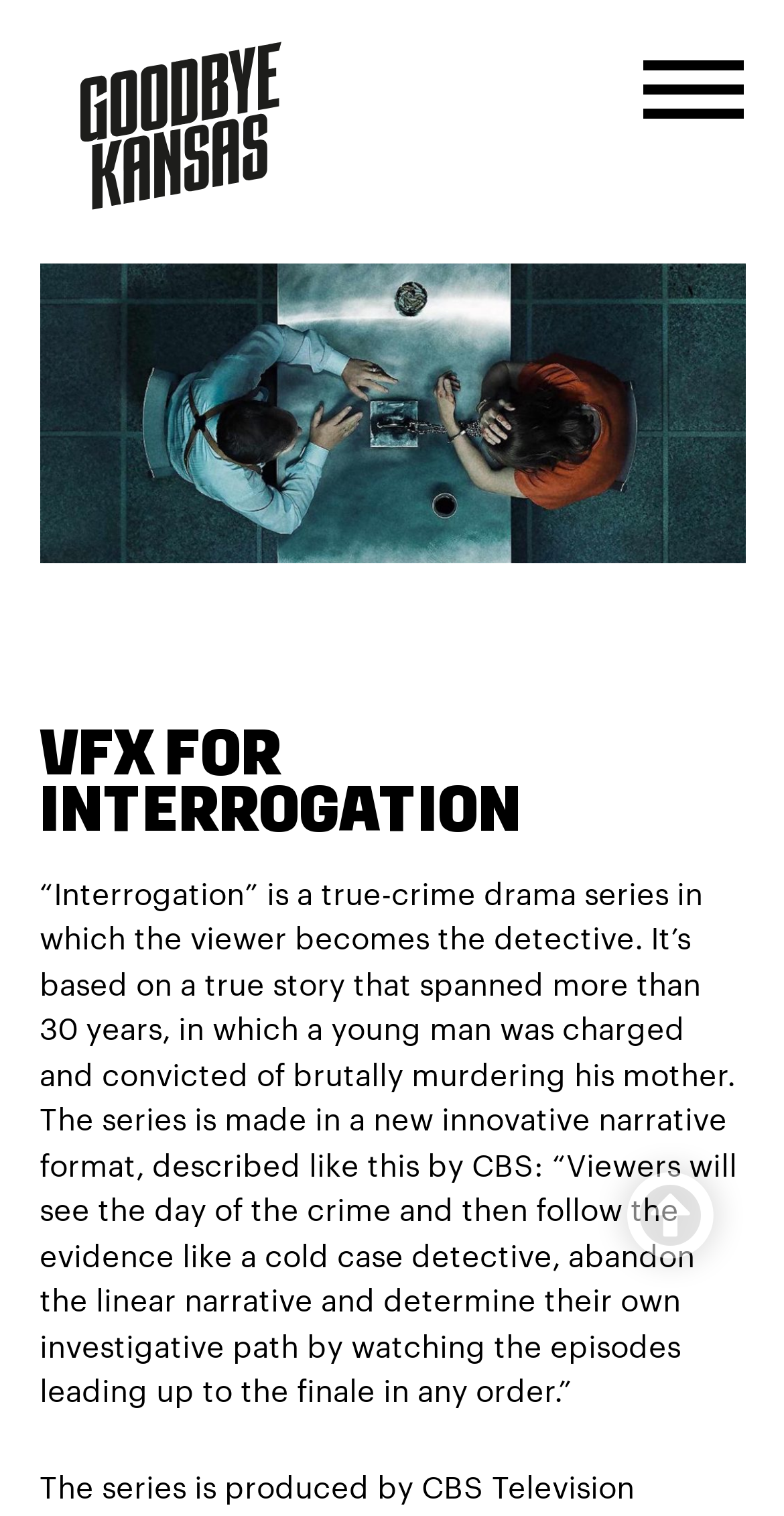Extract the main heading text from the webpage.

VFX FOR INTERROGATION